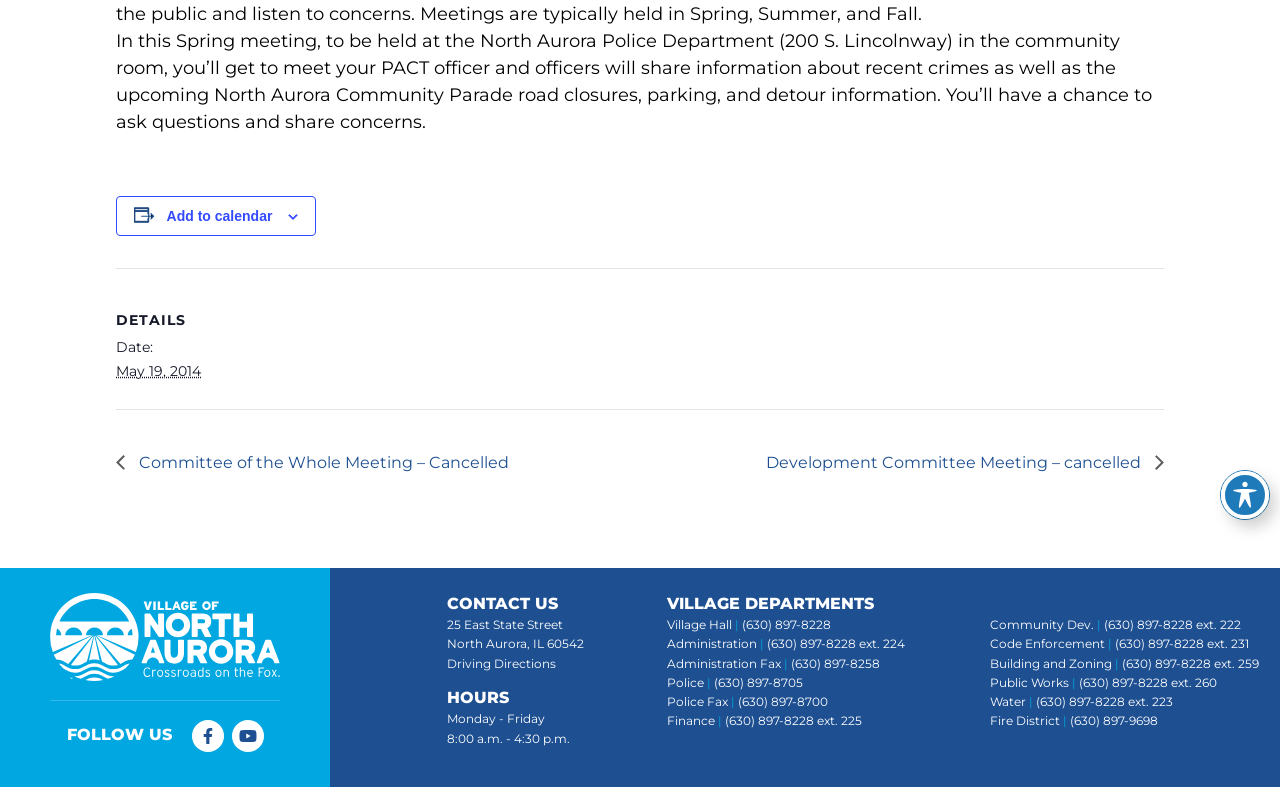Given the description (630) 897-8258, predict the bounding box coordinates of the UI element. Ensure the coordinates are in the format (top-left x, top-left y, bottom-right x, bottom-right y) and all values are between 0 and 1.

[0.618, 0.822, 0.687, 0.841]